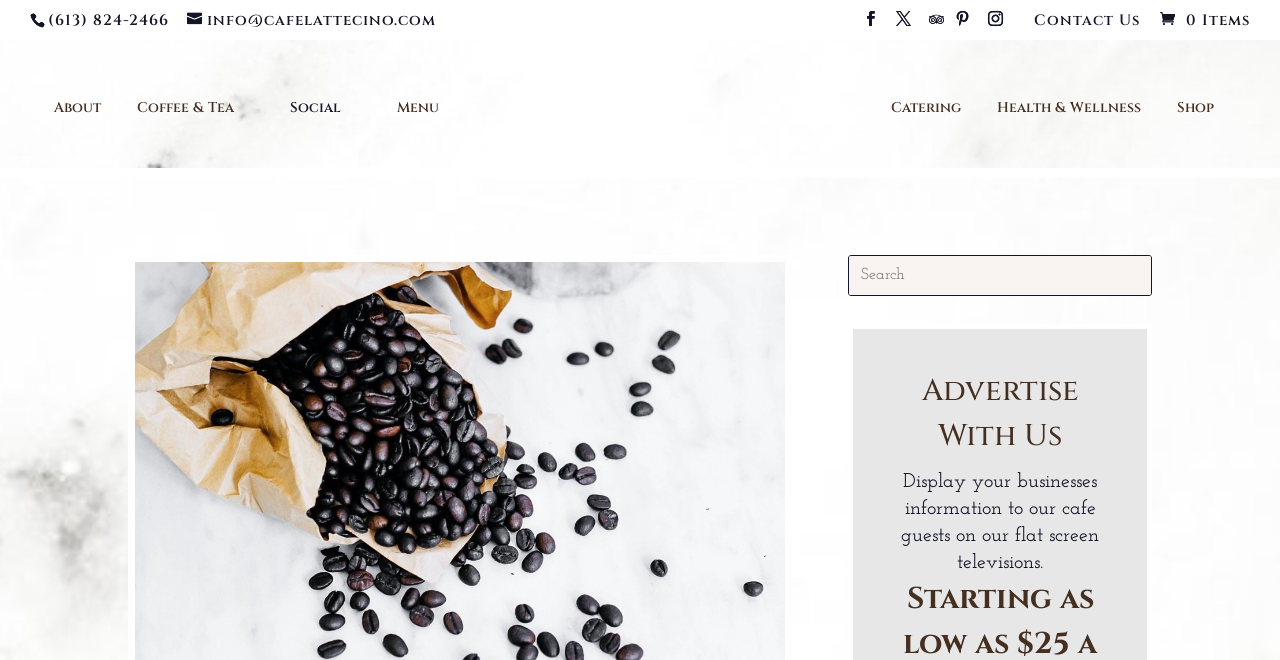What is the name of the cafe?
From the image, provide a succinct answer in one word or a short phrase.

Cafe Latte Cino